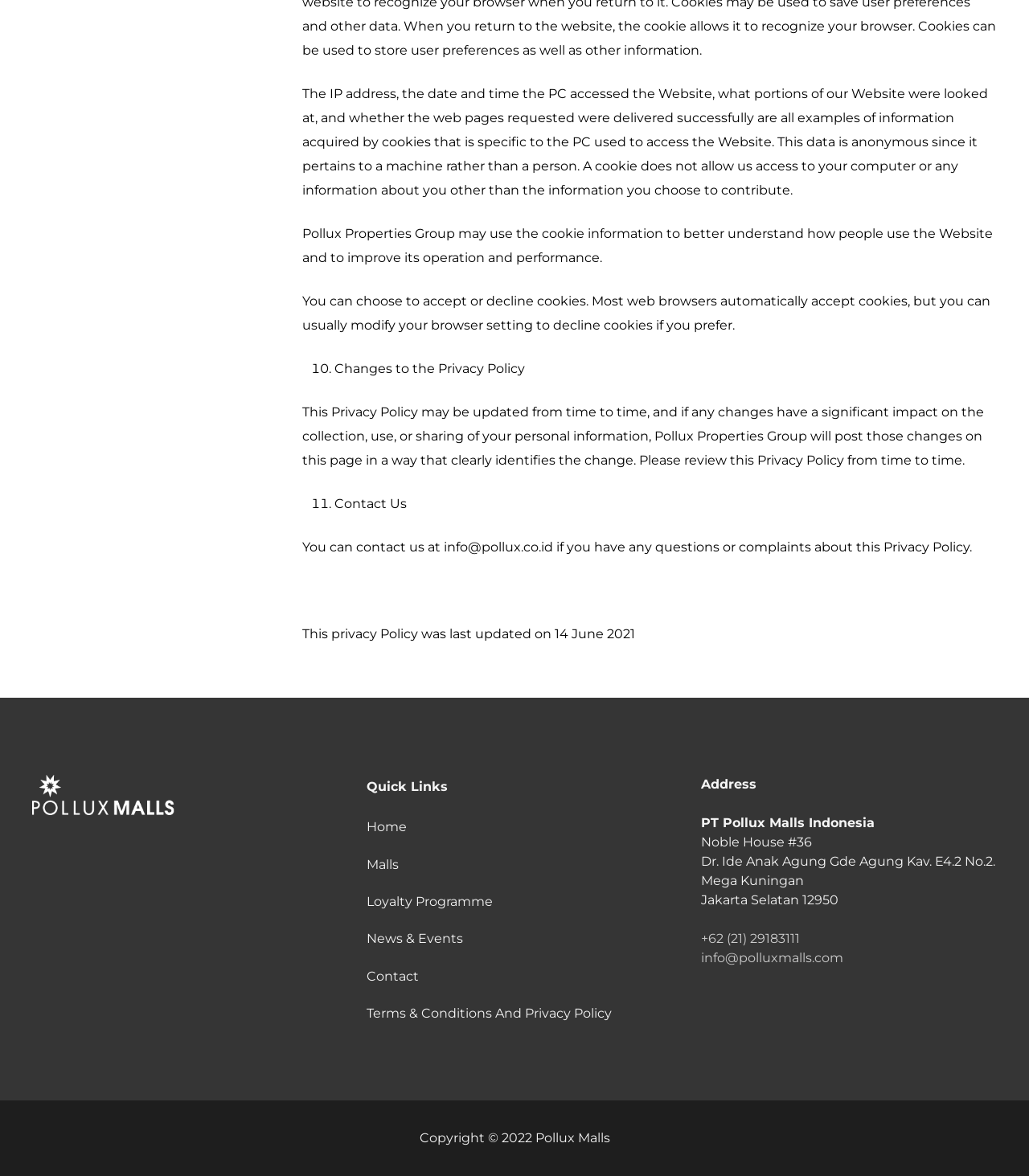Provide a one-word or brief phrase answer to the question:
How can users contact Pollux Properties Group?

At info@pollux.co.id